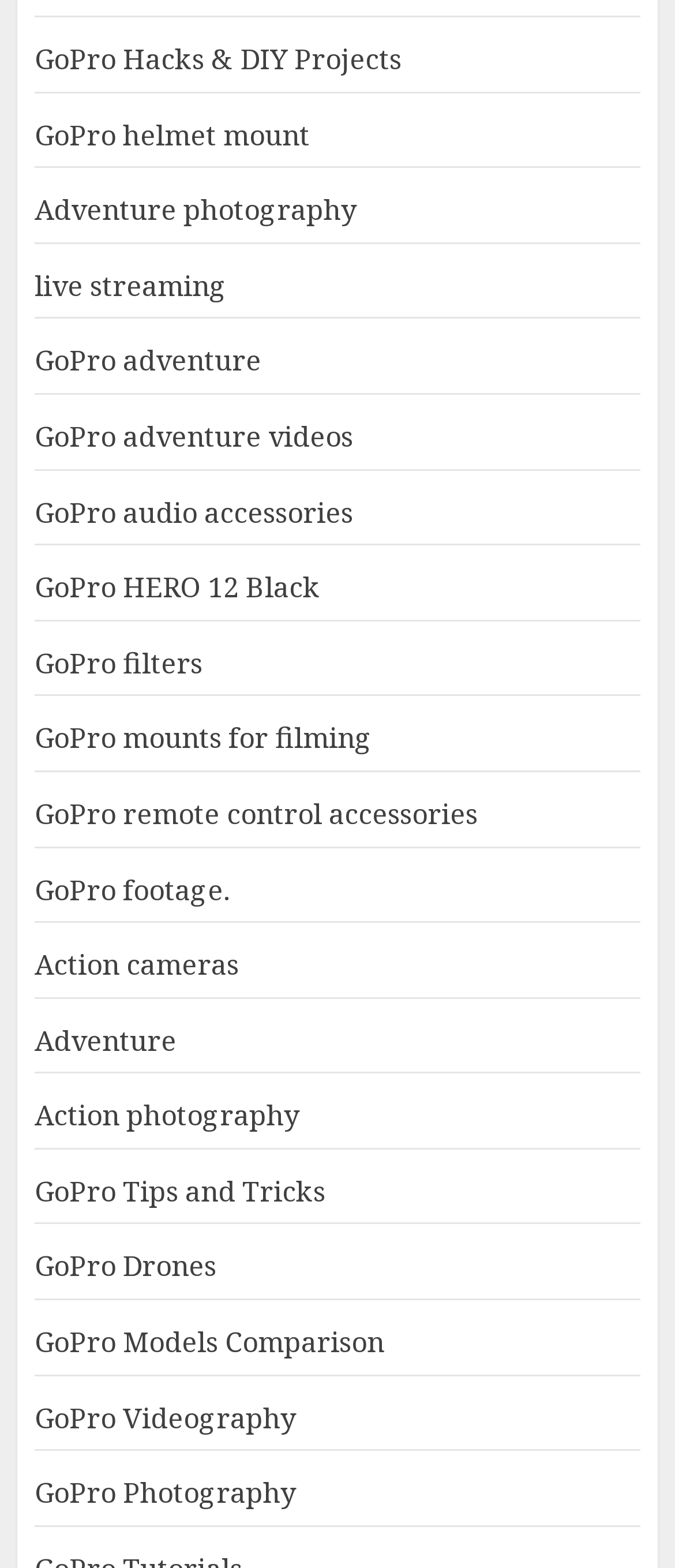Find the bounding box coordinates corresponding to the UI element with the description: "See All Posts". The coordinates should be formatted as [left, top, right, bottom], with values as floats between 0 and 1.

None